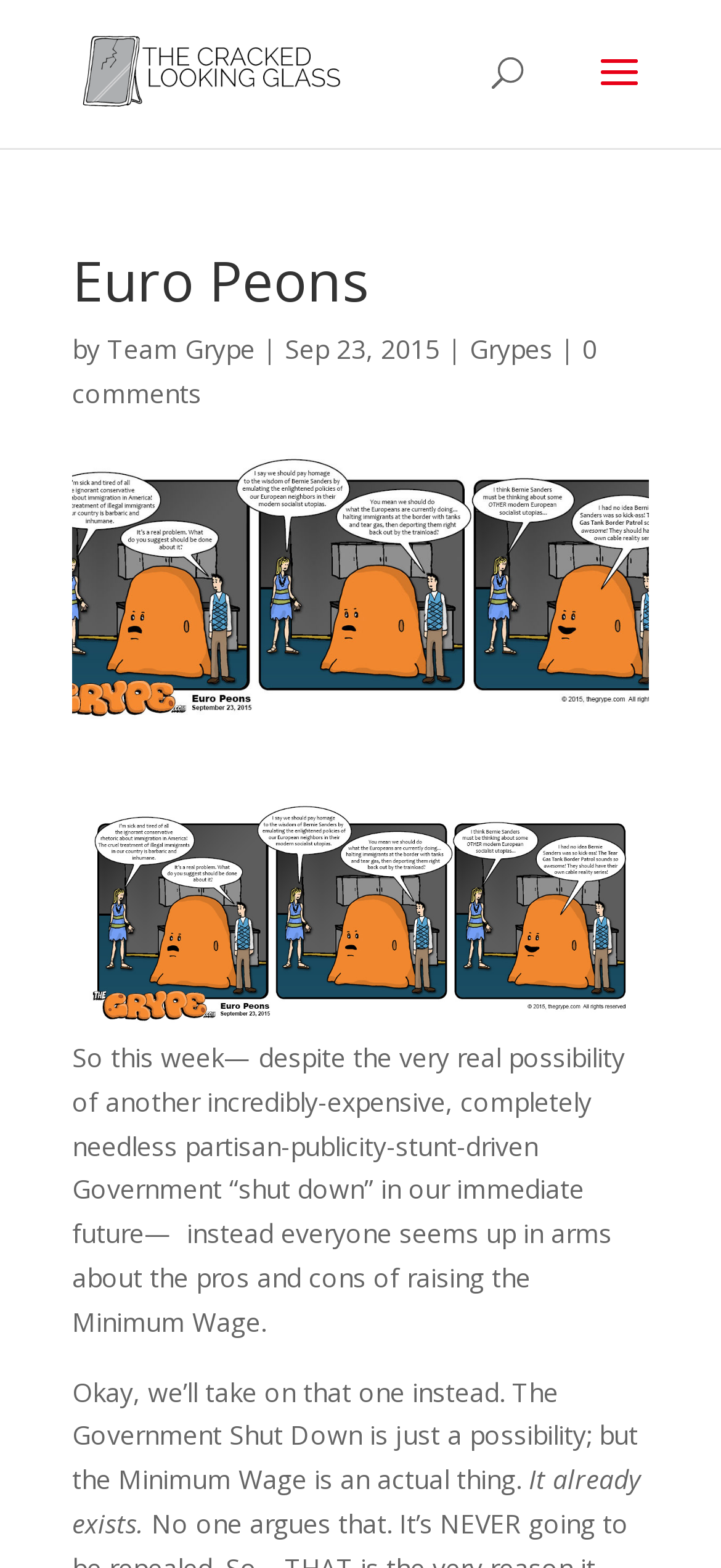Determine the bounding box coordinates of the UI element that matches the following description: "Grypes". The coordinates should be four float numbers between 0 and 1 in the format [left, top, right, bottom].

[0.651, 0.211, 0.767, 0.234]